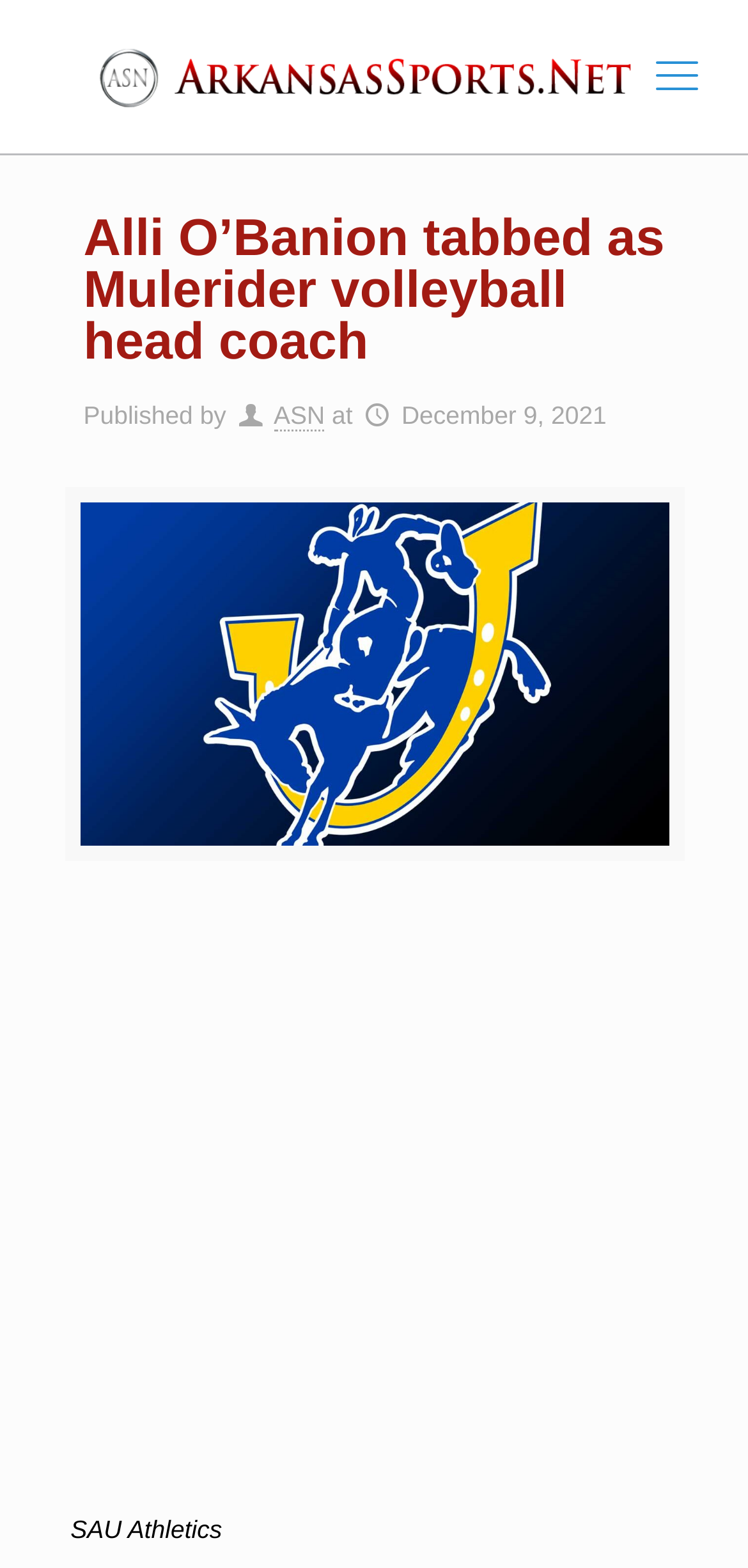Who published the article?
Please give a detailed answer to the question using the information shown in the image.

I found the answer by looking at the text 'Published by' followed by a link 'ASN'. This suggests that ASN is the publisher of the article.